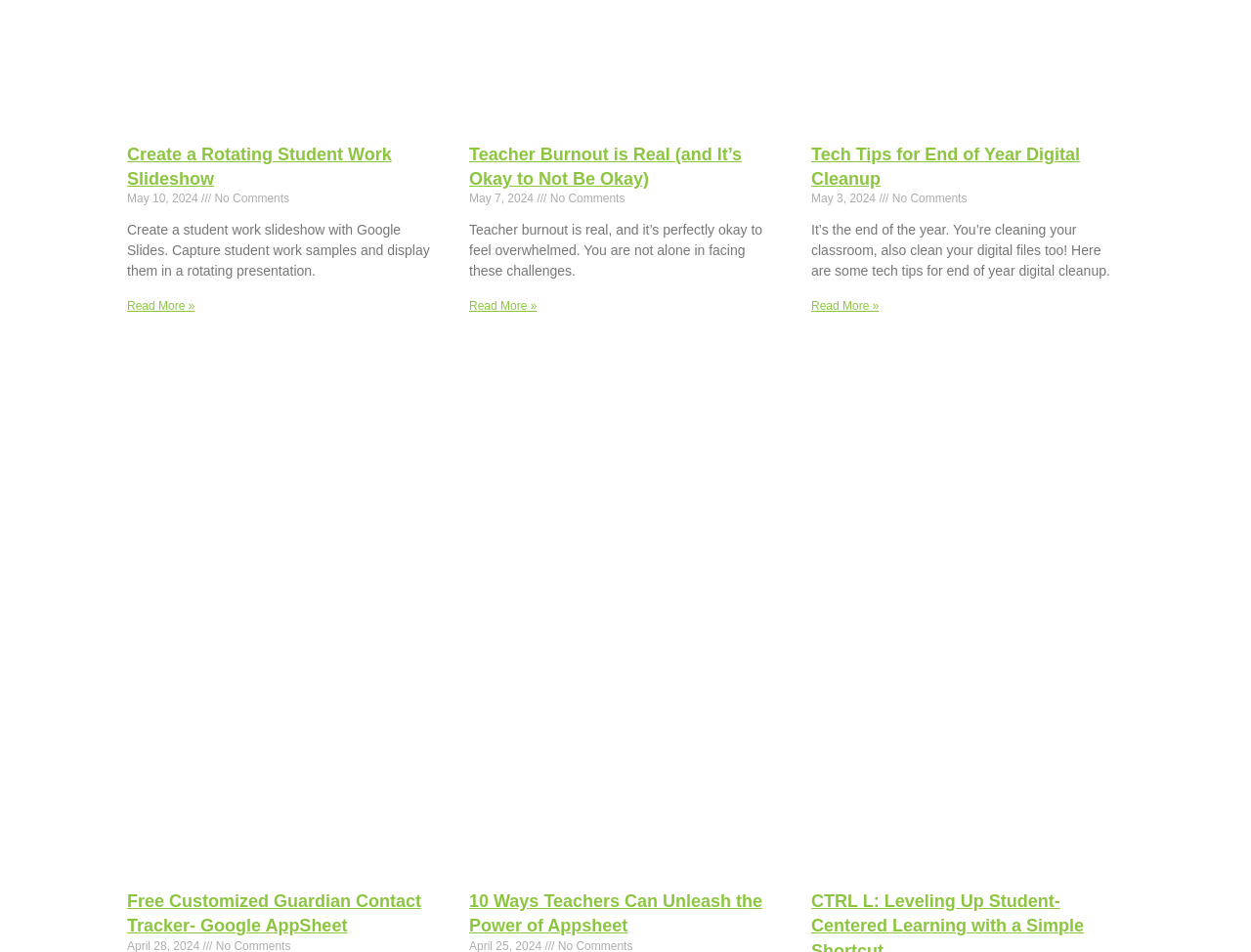Please identify the bounding box coordinates of the clickable area that will fulfill the following instruction: "Read about Free Customized Guardian Contact Tracker- Google AppSheet". The coordinates should be in the format of four float numbers between 0 and 1, i.e., [left, top, right, bottom].

[0.102, 0.937, 0.337, 0.983]